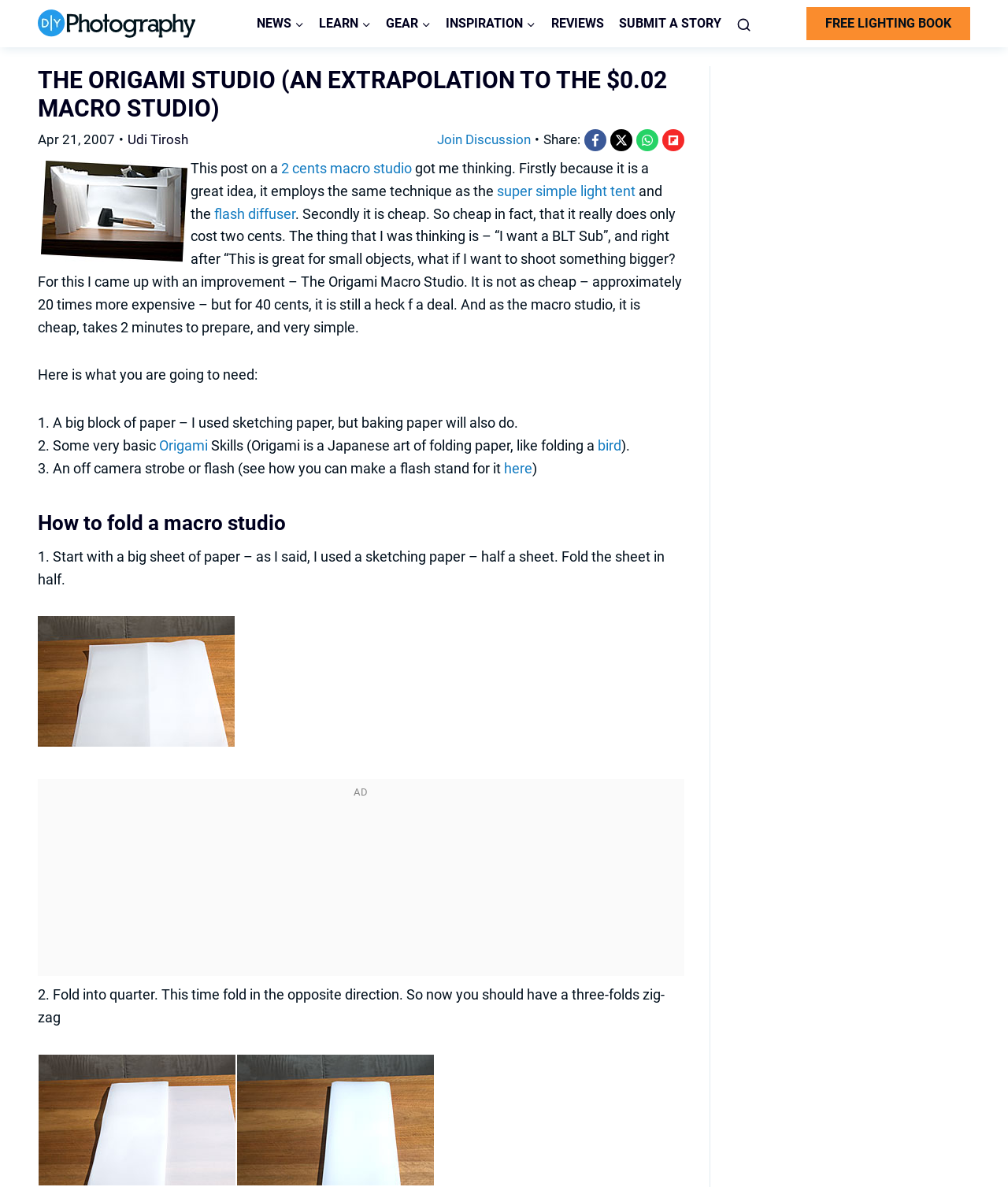Bounding box coordinates are given in the format (top-left x, top-left y, bottom-right x, bottom-right y). All values should be floating point numbers between 0 and 1. Provide the bounding box coordinate for the UI element described as: Scroll to top

[0.957, 0.744, 0.988, 0.77]